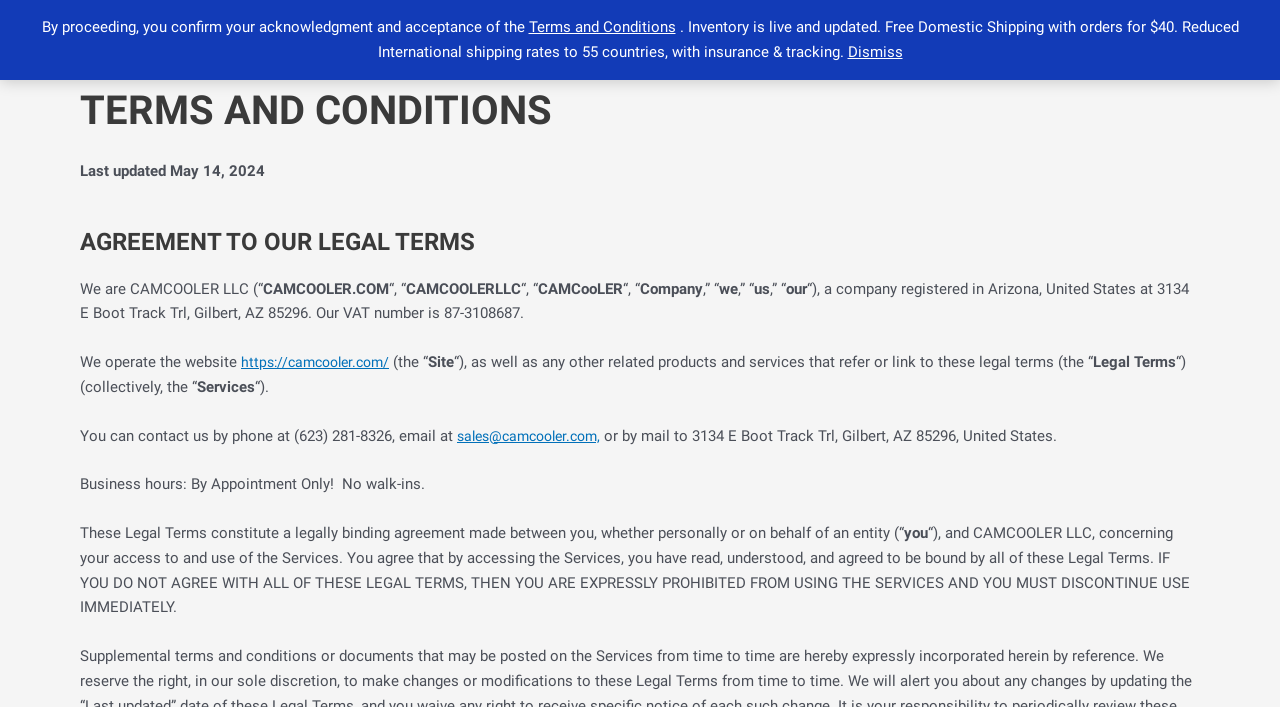What is the minimum order amount for free domestic shipping?
Using the screenshot, give a one-word or short phrase answer.

$40